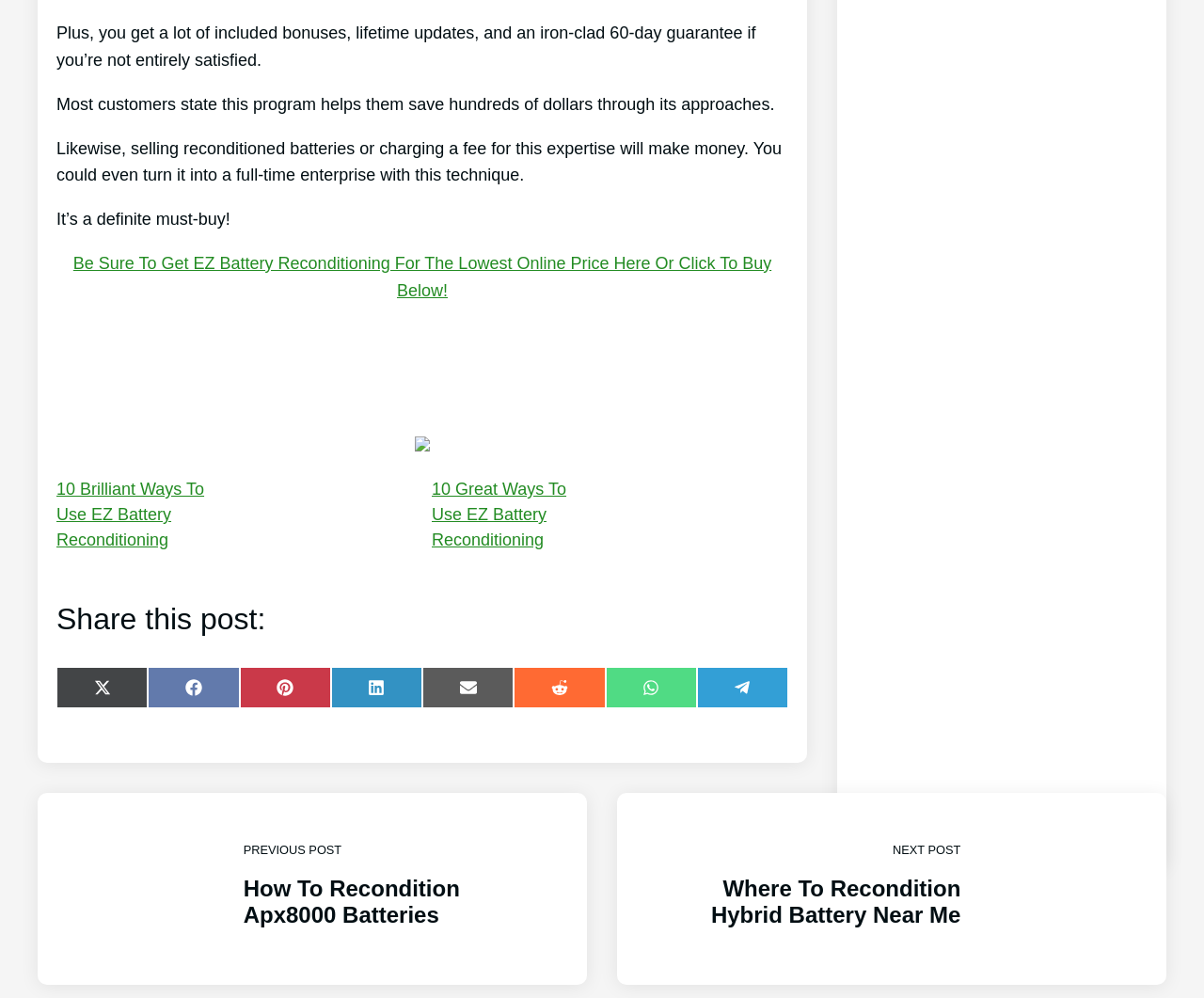Determine the bounding box coordinates of the element that should be clicked to execute the following command: "View previous post about reconditioning Apx8000 batteries".

[0.031, 0.795, 0.488, 0.987]